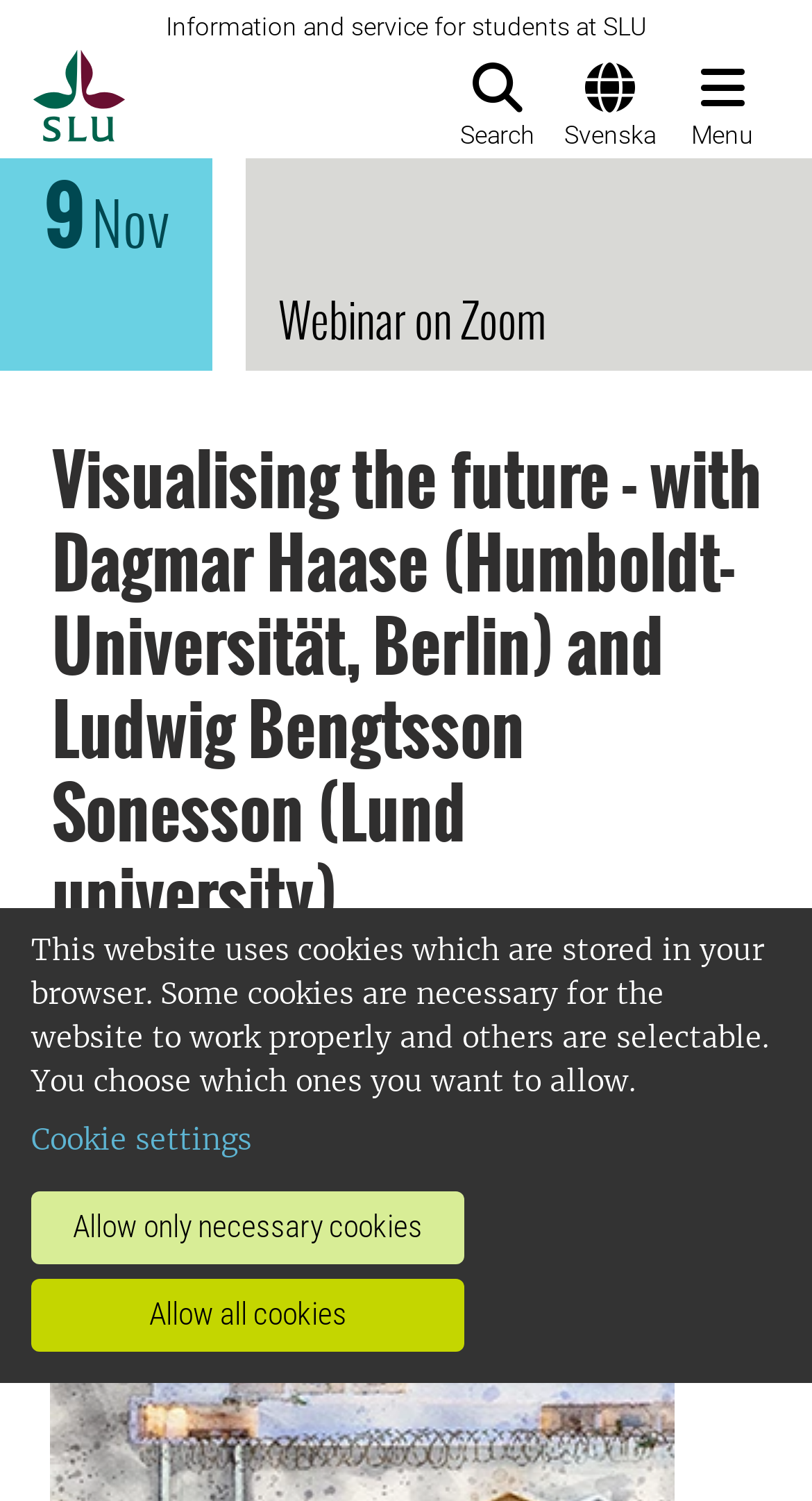What are the three links at the bottom of the page?
Based on the image, provide your answer in one word or phrase.

CONTACT, FACTS, PROGRAM